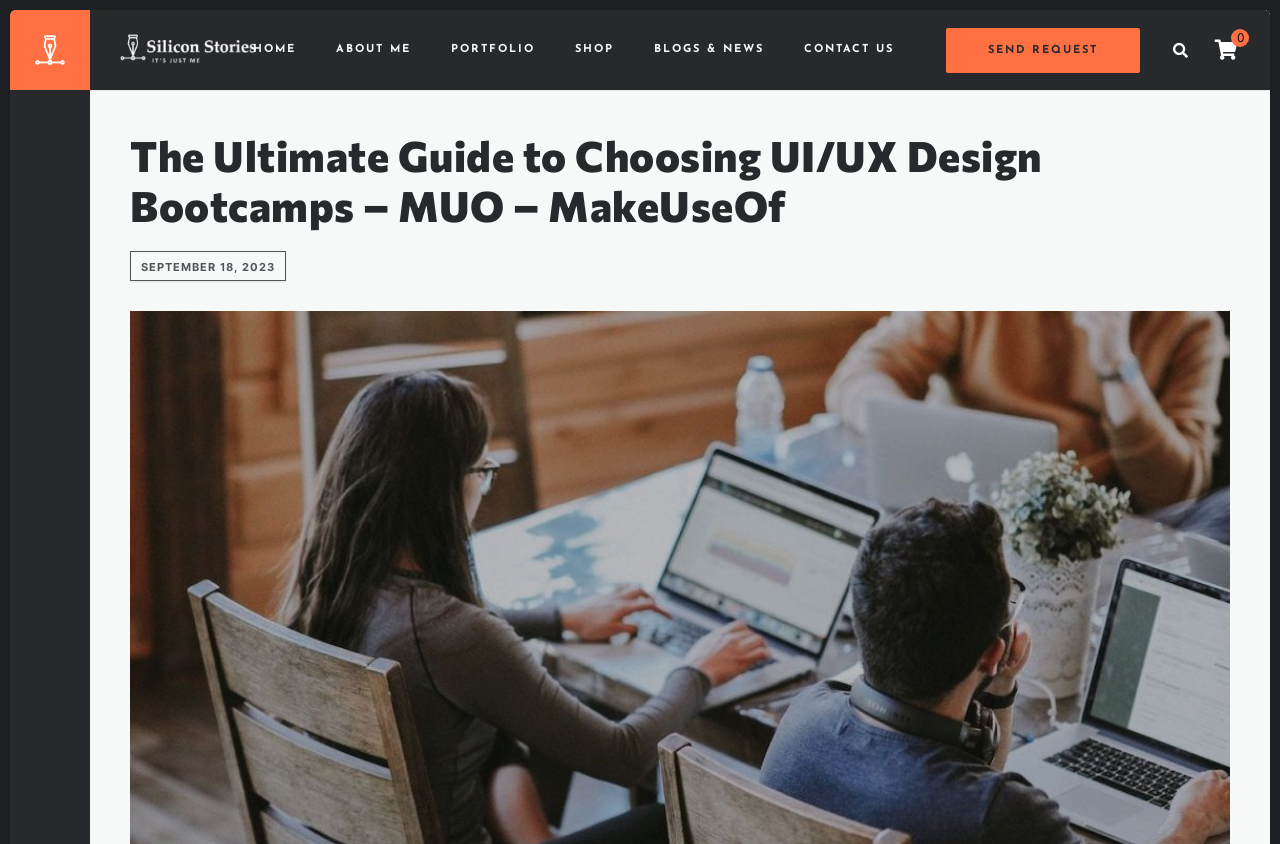Find the bounding box of the element with the following description: "Blogs & News". The coordinates must be four float numbers between 0 and 1, formatted as [left, top, right, bottom].

[0.511, 0.035, 0.596, 0.084]